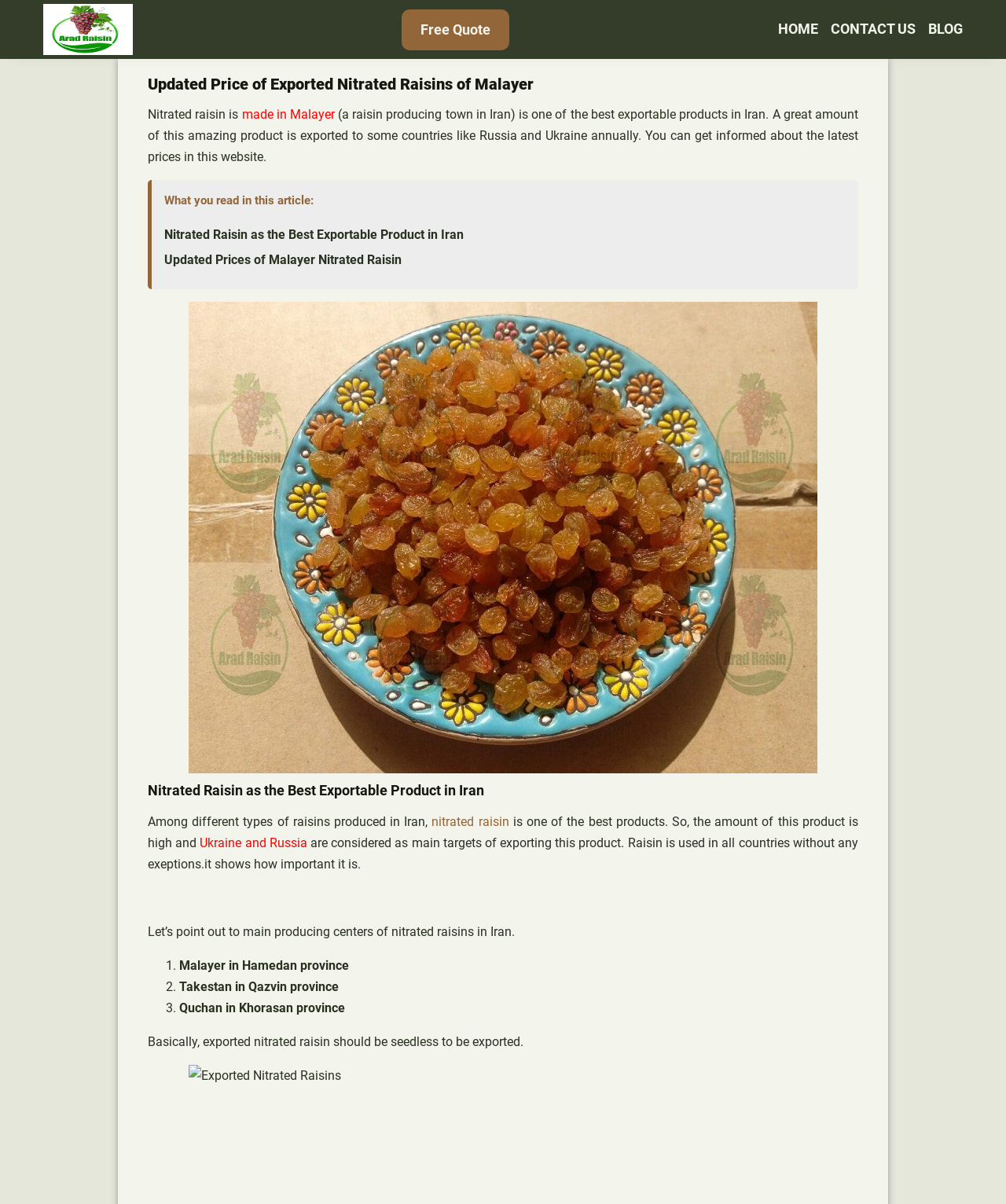What is the purpose of the webpage? Examine the screenshot and reply using just one word or a brief phrase.

To provide information about nitrated raisin